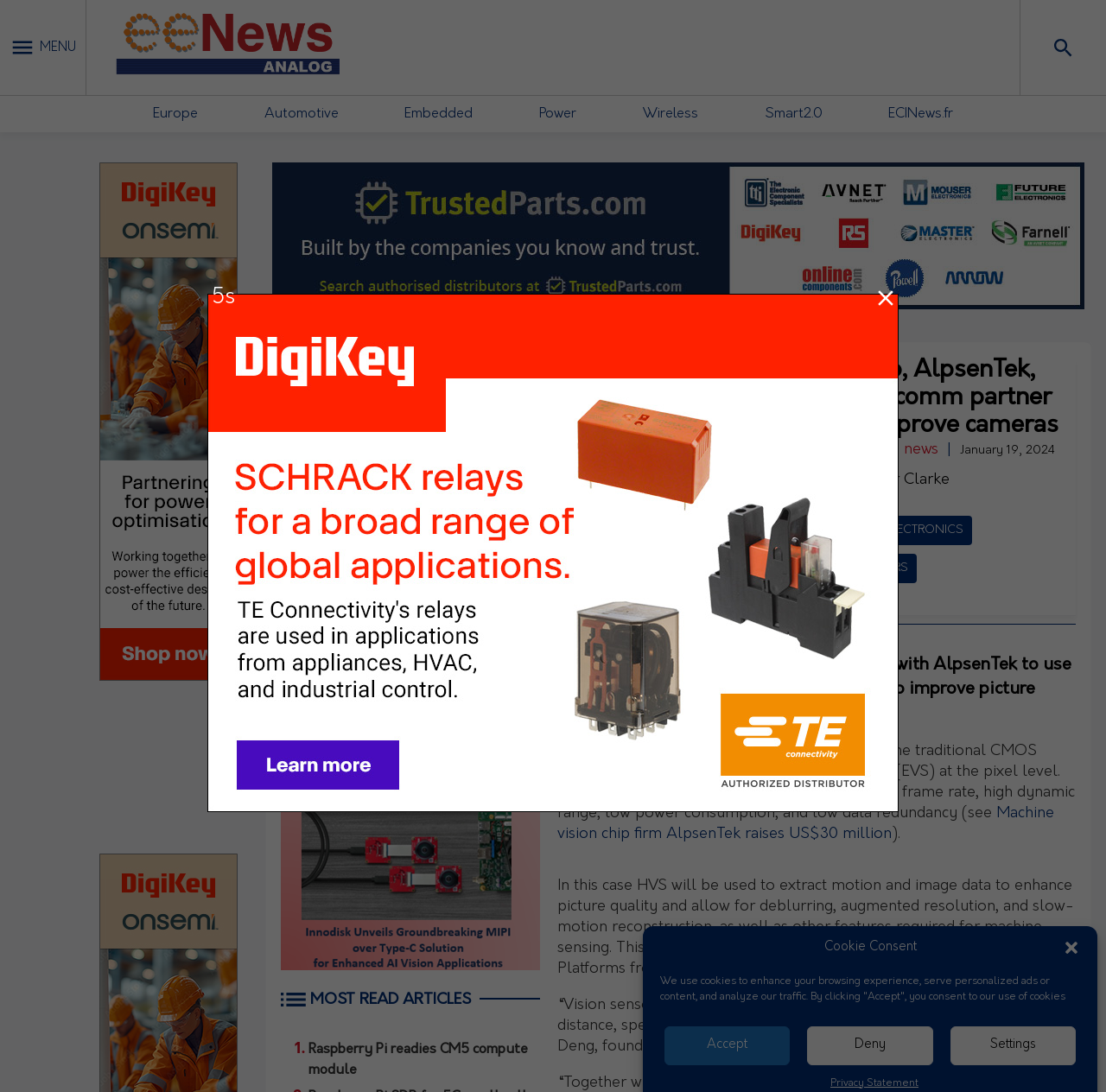Pinpoint the bounding box coordinates of the clickable element to carry out the following instruction: "Check the latest news."

[0.47, 0.337, 0.491, 0.353]